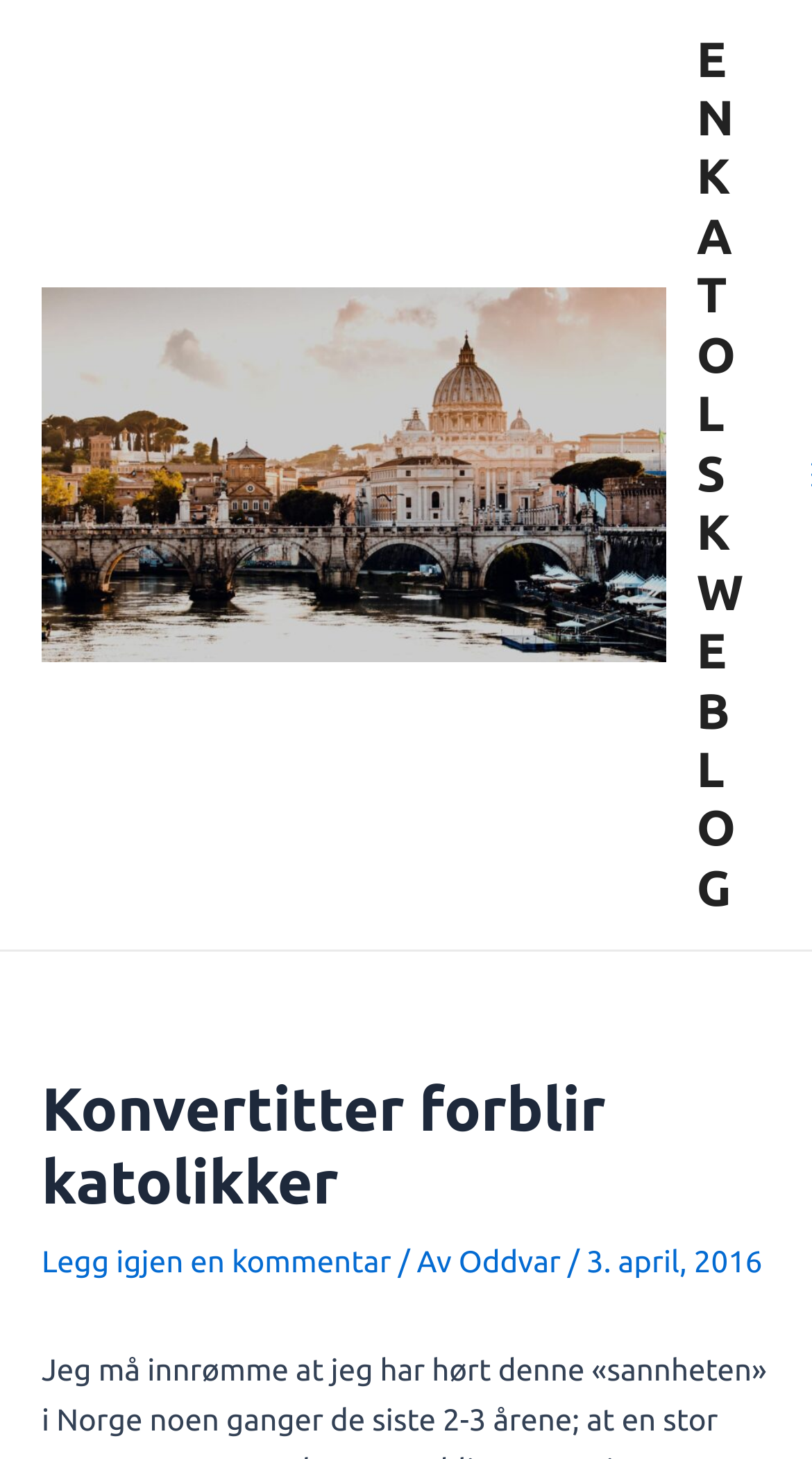Elaborate on the different components and information displayed on the webpage.

The webpage is a blog post titled "Konvertitter forblir katolikker" which translates to "Converts remain Catholics". At the top, there is a logo or icon with the text "EN KATOLSK WEBLOG" which is also a link. Below the logo, there is a larger header section that spans almost the entire width of the page. The header section contains the title "Konvertitter forblir katolikker" in a prominent font size. 

To the right of the title, there are three links: "Legg igjen en kommentar" which means "Leave a comment", a link to the author "Oddvar", and a date "3. april, 2016". The text "/ Av" is placed between the comment link and the author link. 

At the bottom right corner of the page, there is another instance of the "EN KATOLSK WEBLOG" link.